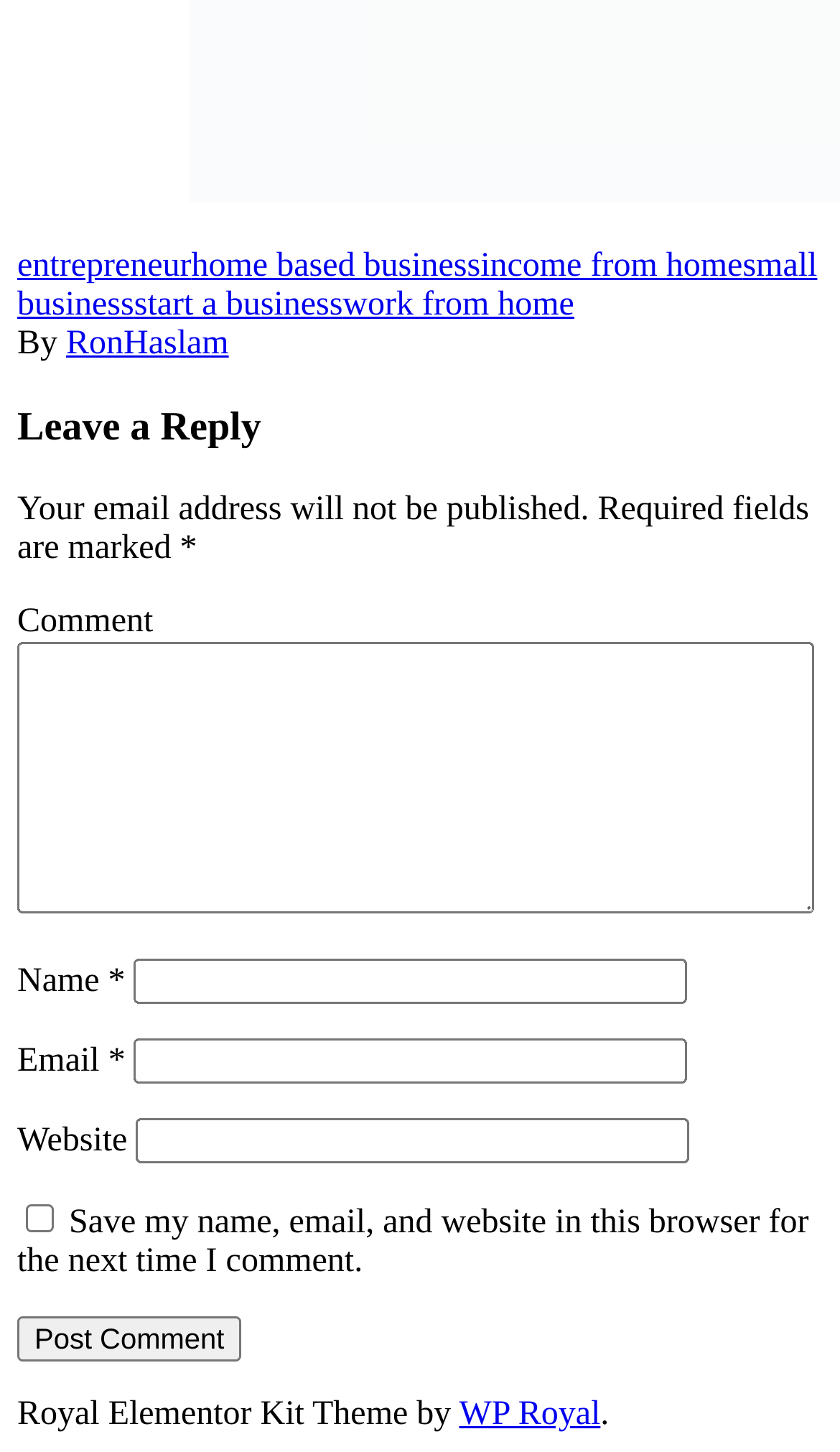Show the bounding box coordinates for the element that needs to be clicked to execute the following instruction: "post your comment". Provide the coordinates in the form of four float numbers between 0 and 1, i.e., [left, top, right, bottom].

[0.021, 0.907, 0.288, 0.938]